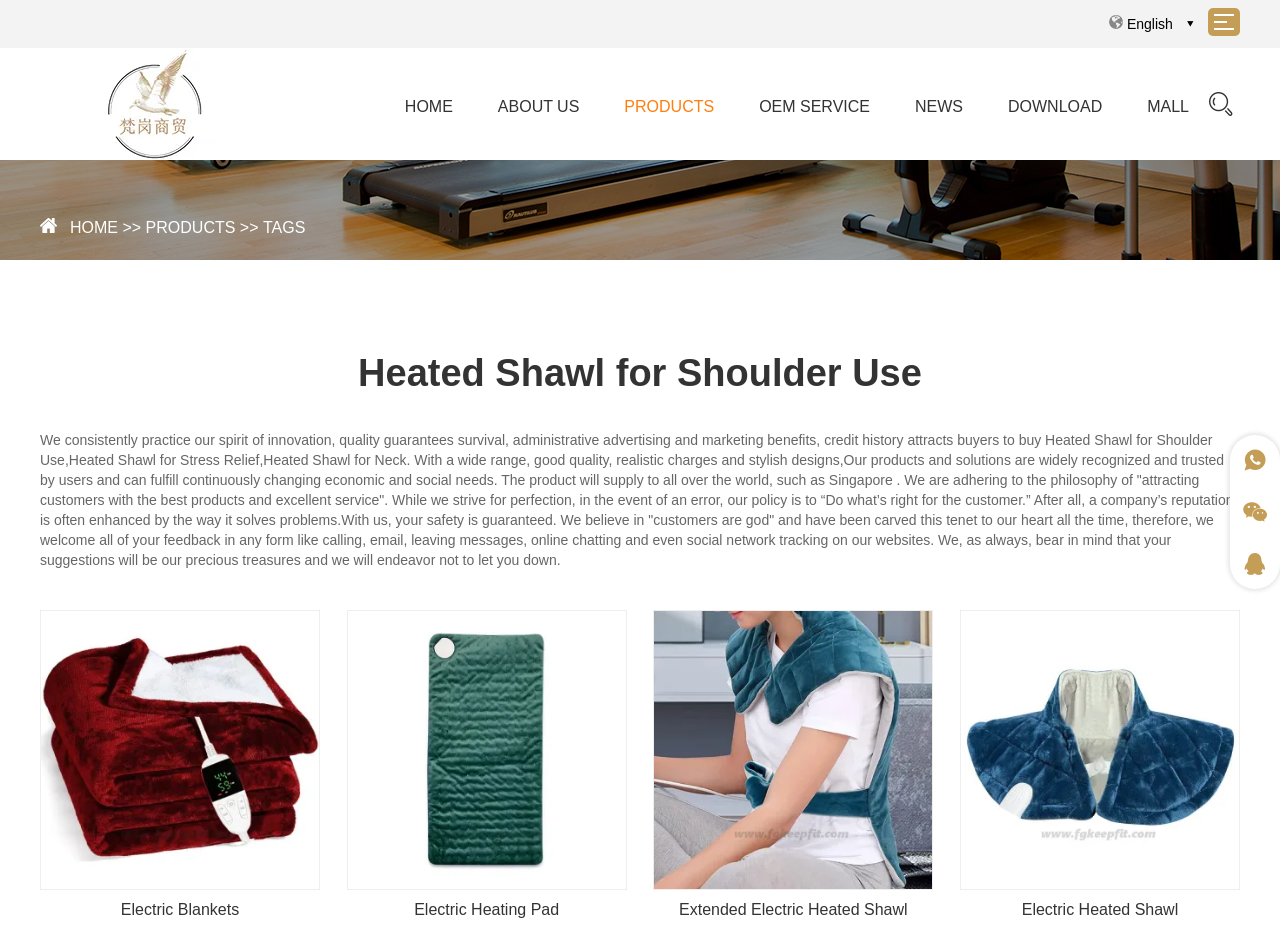Determine the bounding box coordinates for the clickable element to execute this instruction: "Learn about Baoding Fangang Trading Co., Ltd.". Provide the coordinates as four float numbers between 0 and 1, i.e., [left, top, right, bottom].

[0.031, 0.052, 0.211, 0.172]